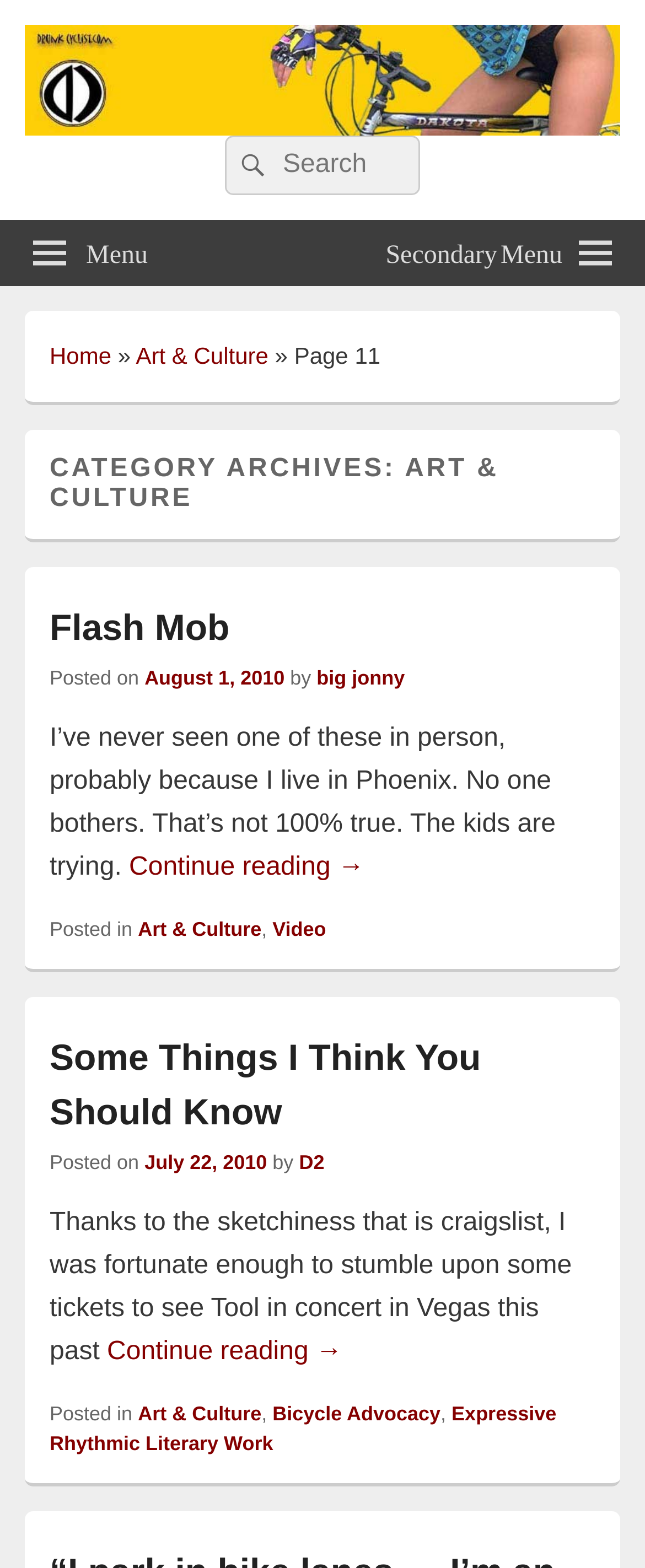Examine the image and give a thorough answer to the following question:
What is the date of the second article?

The date of the second article can be found in the text element, which is written as 'Posted on July 22, 2010', indicating the date when the article was posted.